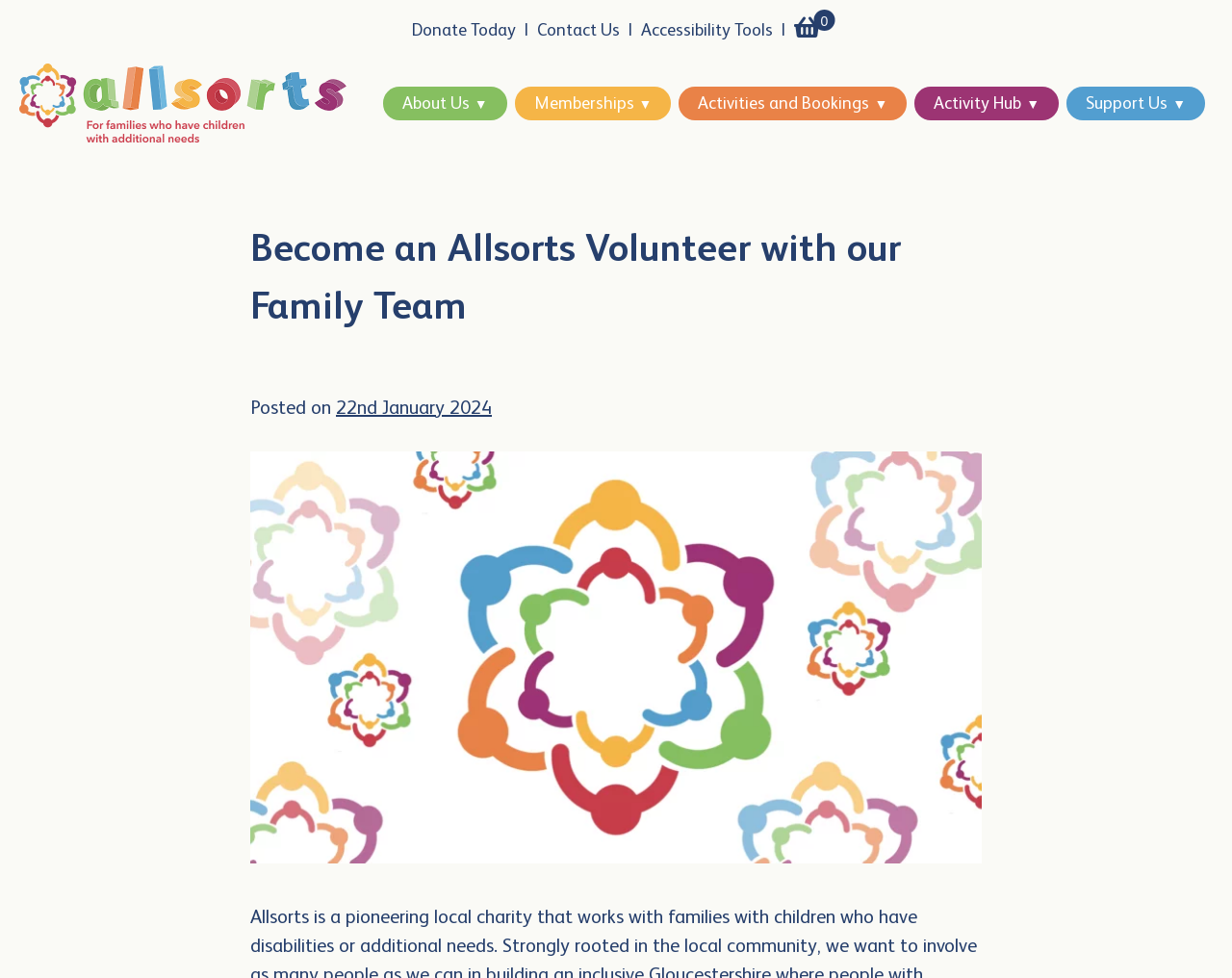Give a concise answer using one word or a phrase to the following question:
What is the date of the posted content?

22nd January 2024